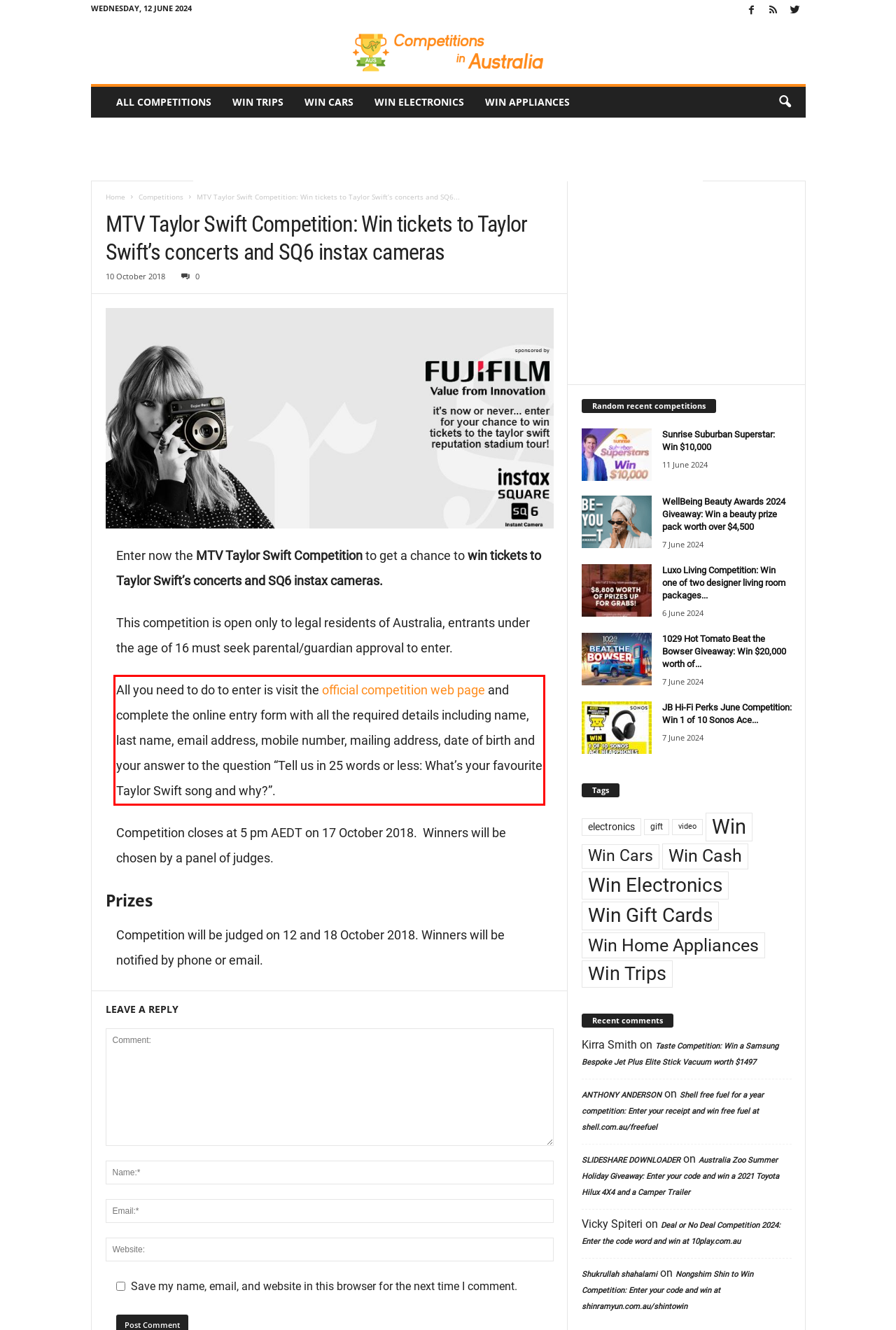Within the screenshot of a webpage, identify the red bounding box and perform OCR to capture the text content it contains.

All you need to do to enter is visit the official competition web page and complete the online entry form with all the required details including name, last name, email address, mobile number, mailing address, date of birth and your answer to the question “Tell us in 25 words or less: What’s your favourite Taylor Swift song and why?”.